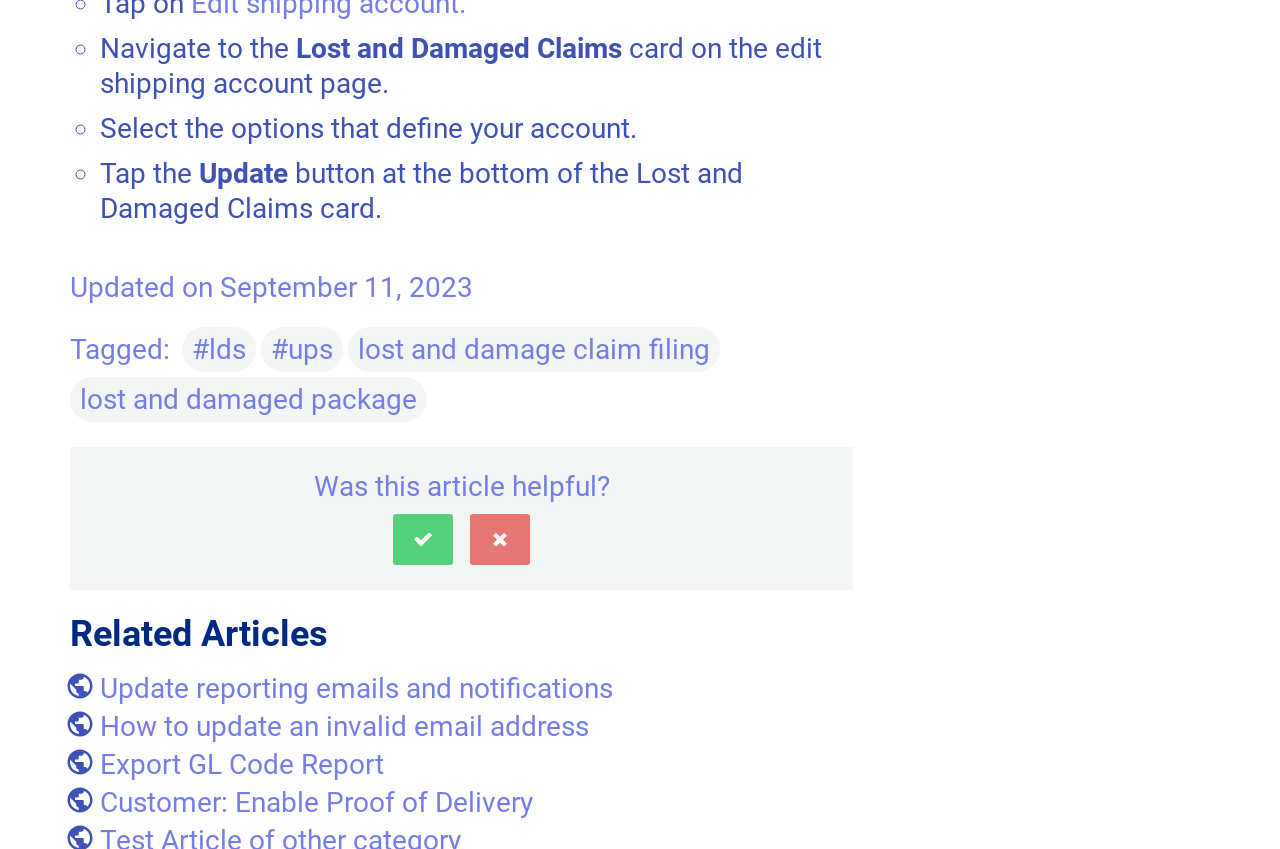For the given element description Export GL Code Report, determine the bounding box coordinates of the UI element. The coordinates should follow the format (top-left x, top-left y, bottom-right x, bottom-right y) and be within the range of 0 to 1.

[0.055, 0.881, 0.3, 0.92]